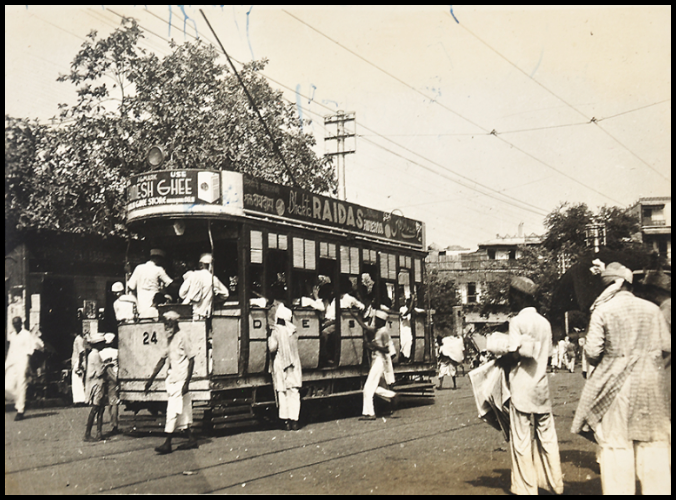Reply to the question below using a single word or brief phrase:
What is visible in the background of the image?

Buildings and power lines